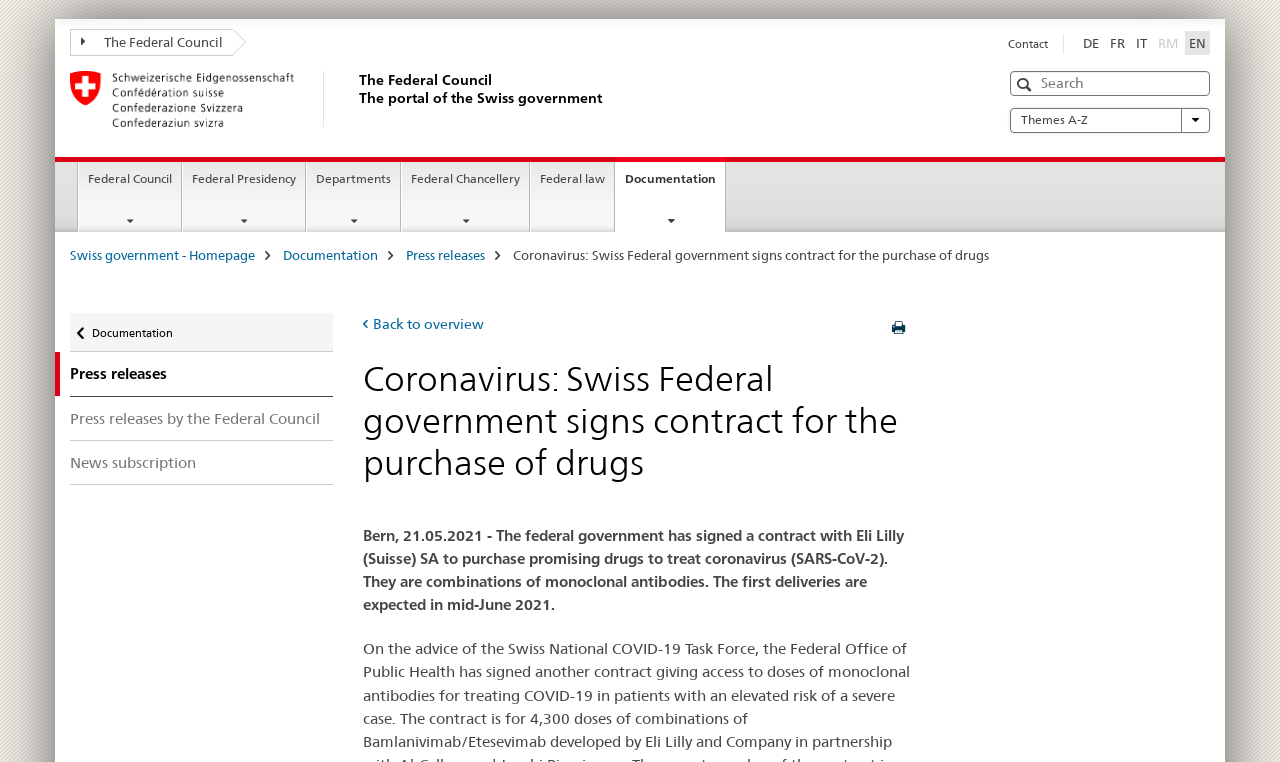Determine the bounding box coordinates for the clickable element required to fulfill the instruction: "Read the press release about coronavirus". Provide the coordinates as four float numbers between 0 and 1, i.e., [left, top, right, bottom].

[0.283, 0.47, 0.717, 0.635]